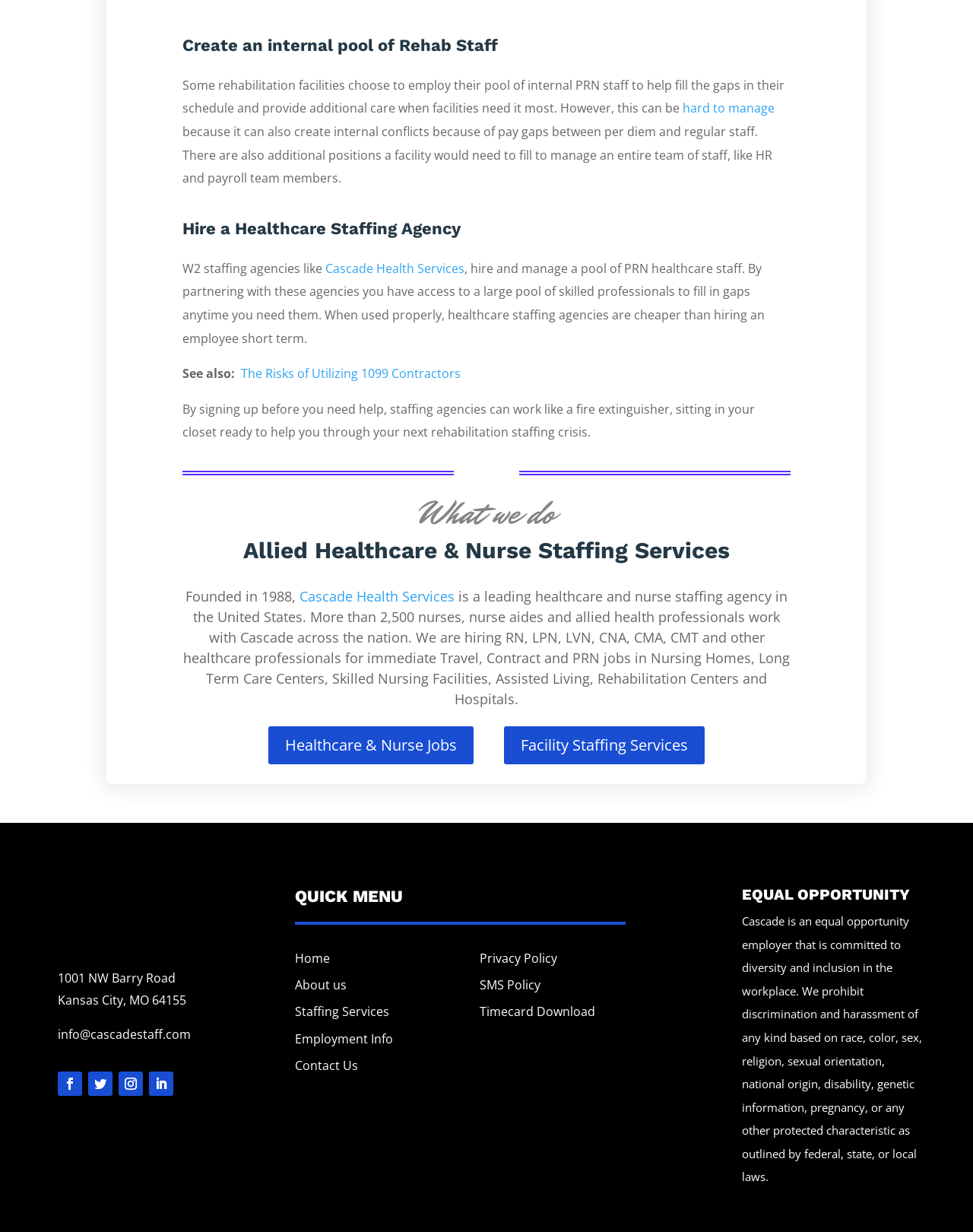Find the bounding box coordinates of the element to click in order to complete this instruction: "Visit 'About us'". The bounding box coordinates must be four float numbers between 0 and 1, denoted as [left, top, right, bottom].

[0.303, 0.793, 0.356, 0.806]